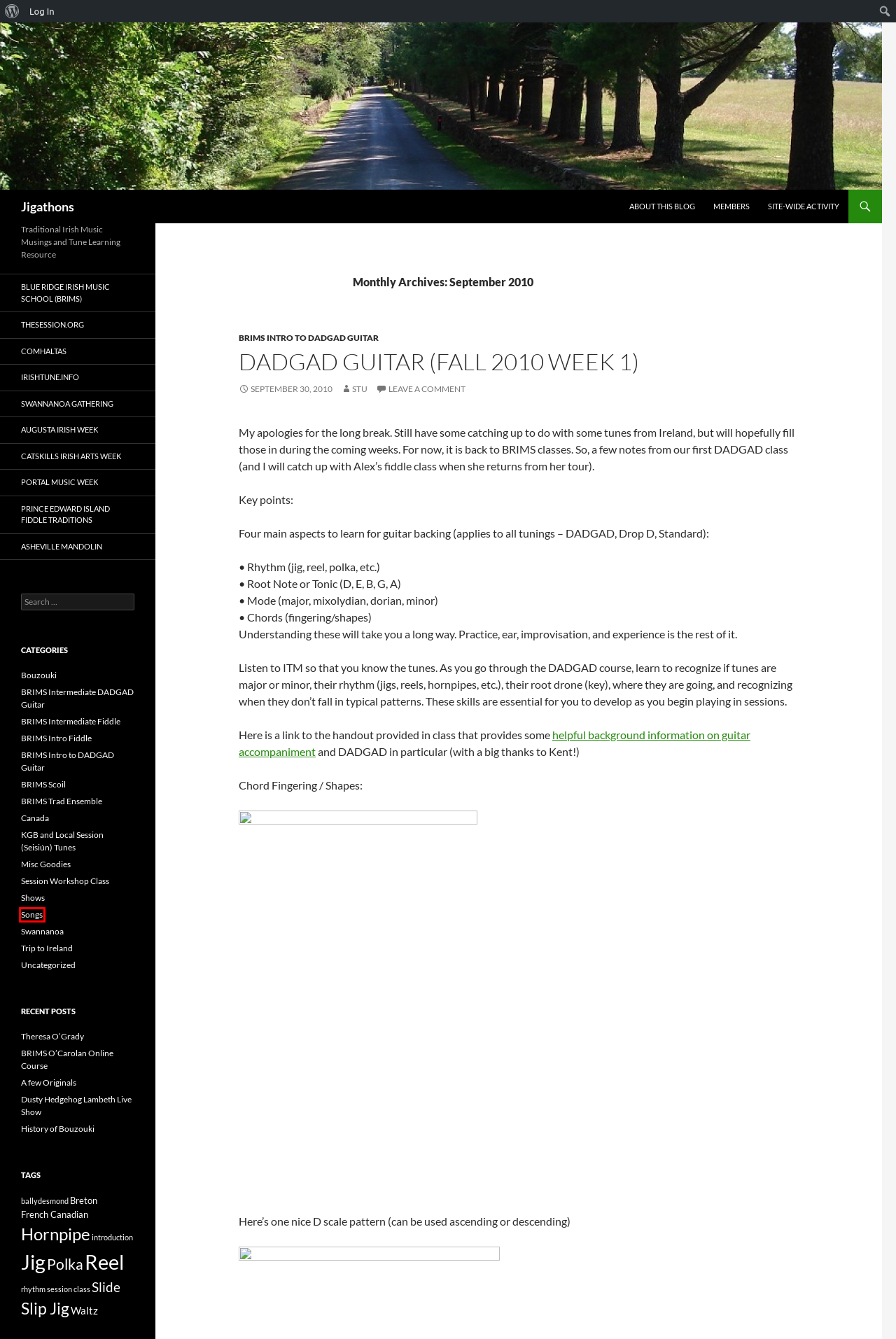You are provided with a screenshot of a webpage that has a red bounding box highlighting a UI element. Choose the most accurate webpage description that matches the new webpage after clicking the highlighted element. Here are your choices:
A. BRIMS Intro Fiddle Archives | Jigathons
B. Polka Archives | Jigathons
C. History of Bouzouki | Jigathons
D. Misc Goodies Archives | Jigathons
E. Shows Archives | Jigathons
F. BRIMS Intermediate DADGAD Guitar Archives | Jigathons
G. French Canadian Archives | Jigathons
H. Songs Archives | Jigathons

H